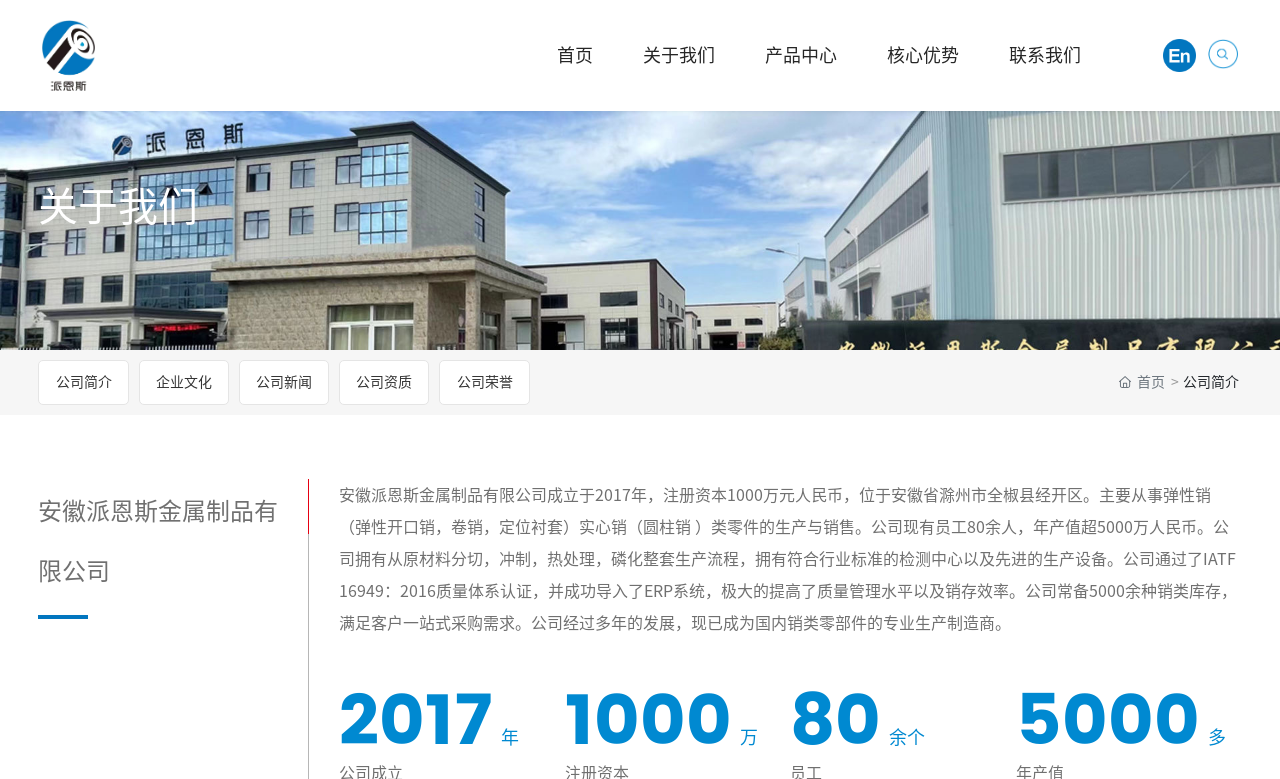Determine the bounding box coordinates of the clickable region to follow the instruction: "Contact the company".

[0.789, 0.015, 0.845, 0.127]